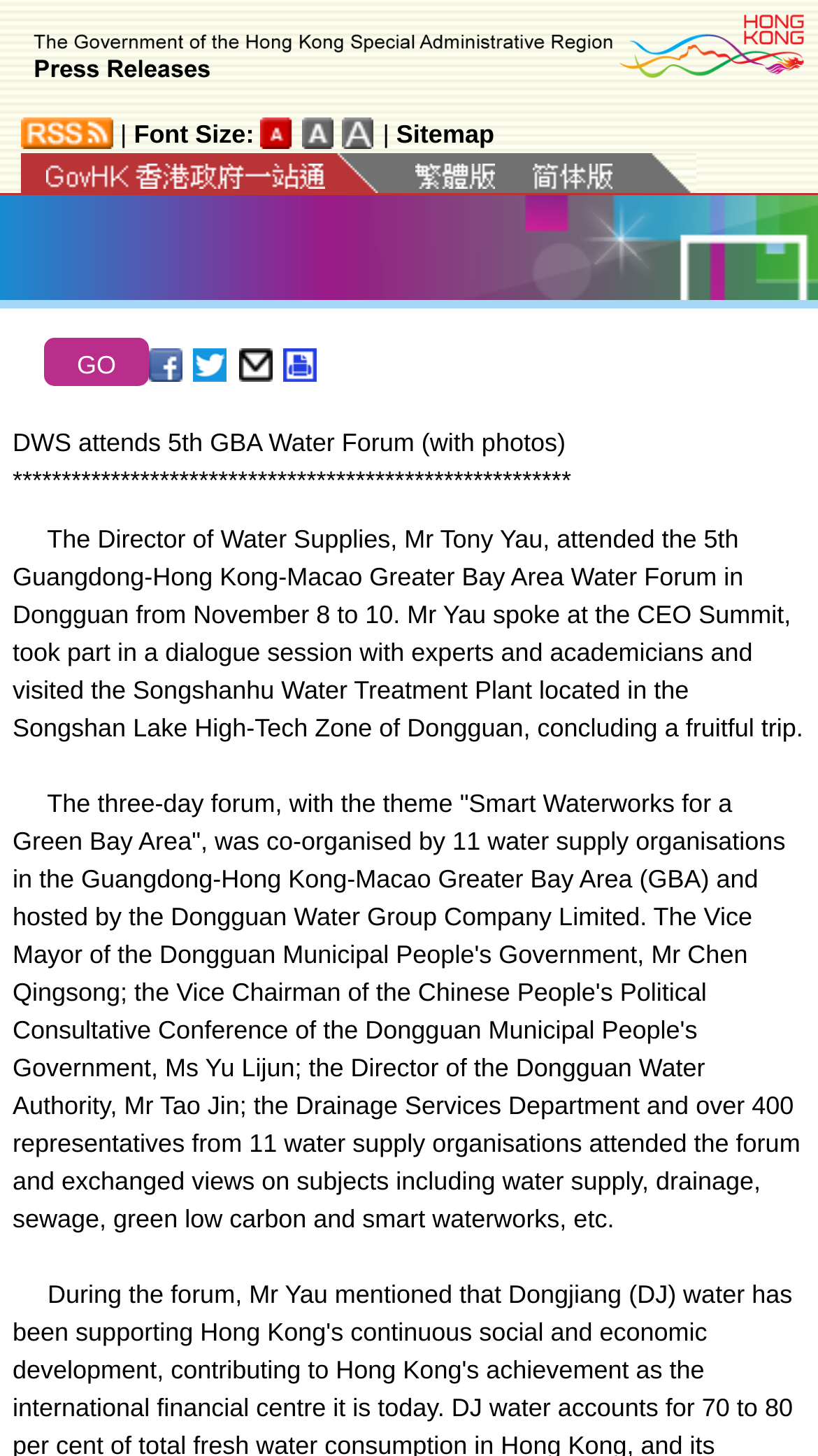Extract the bounding box coordinates of the UI element described by: "alt="Traditional Chinese" title="Traditional Chinese"". The coordinates should include four float numbers ranging from 0 to 1, e.g., [left, top, right, bottom].

[0.508, 0.105, 0.605, 0.132]